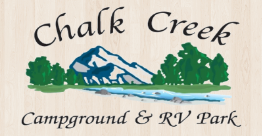Please study the image and answer the question comprehensively:
What is the atmosphere depicted in the logo?

The logo captures the essence of outdoor adventure and relaxation, inviting visitors to enjoy a tranquil escape in nature, as depicted by the serene mountain landscape with vibrant greenery and a flowing creek.